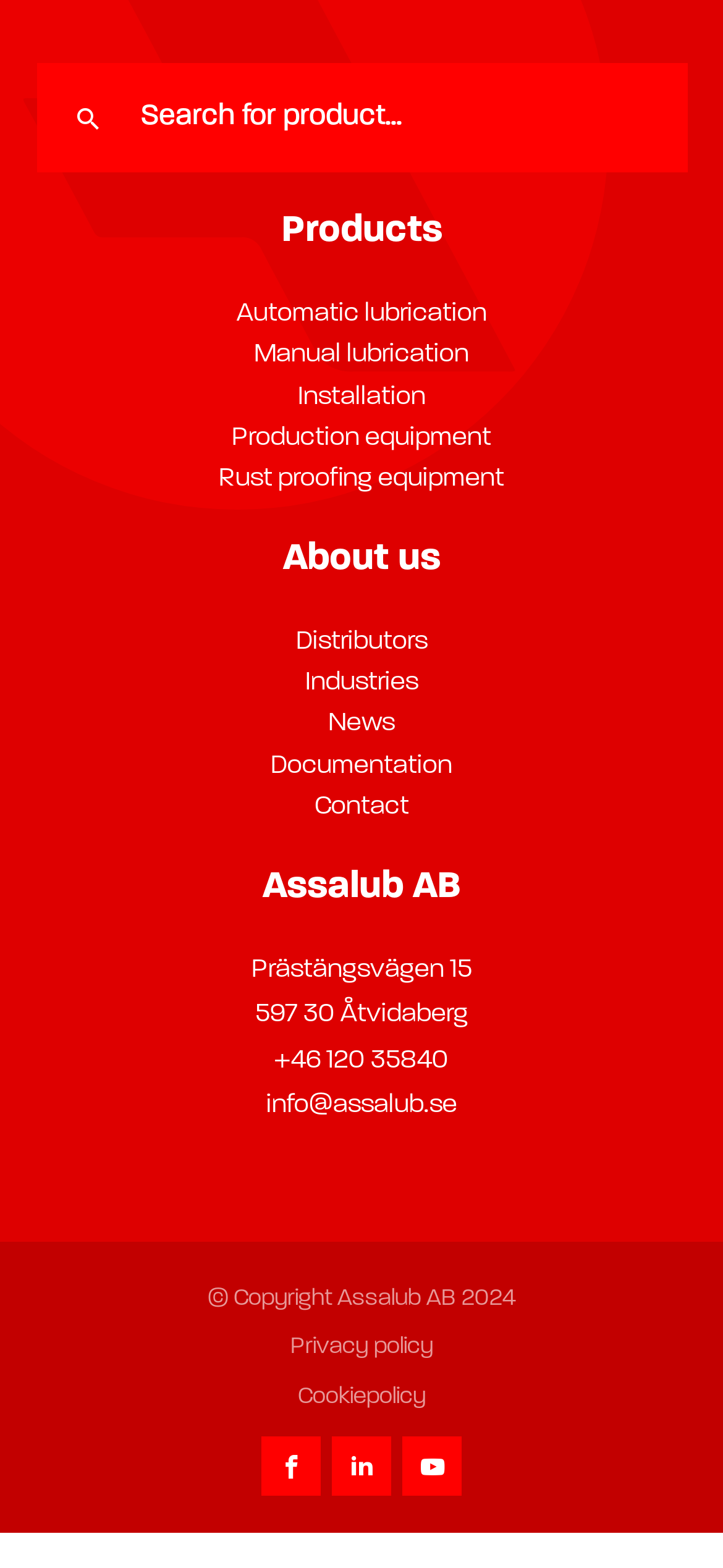Please determine the bounding box coordinates for the element that should be clicked to follow these instructions: "Search for product".

[0.194, 0.041, 0.95, 0.11]